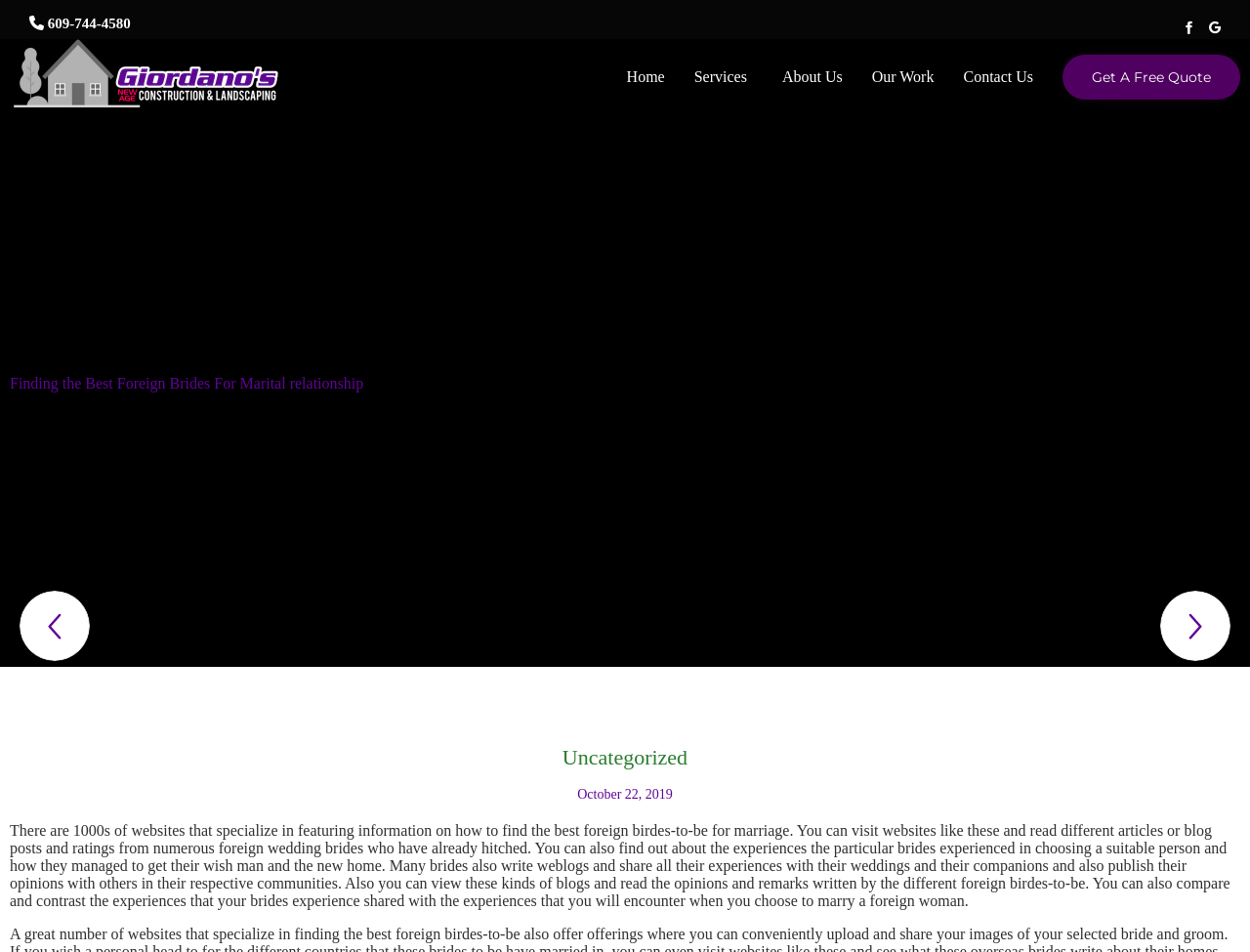Given the element description, predict the bounding box coordinates in the format (top-left x, top-left y, bottom-right x, bottom-right y), using floating point numbers between 0 and 1: Uncategorized

[0.45, 0.783, 0.55, 0.812]